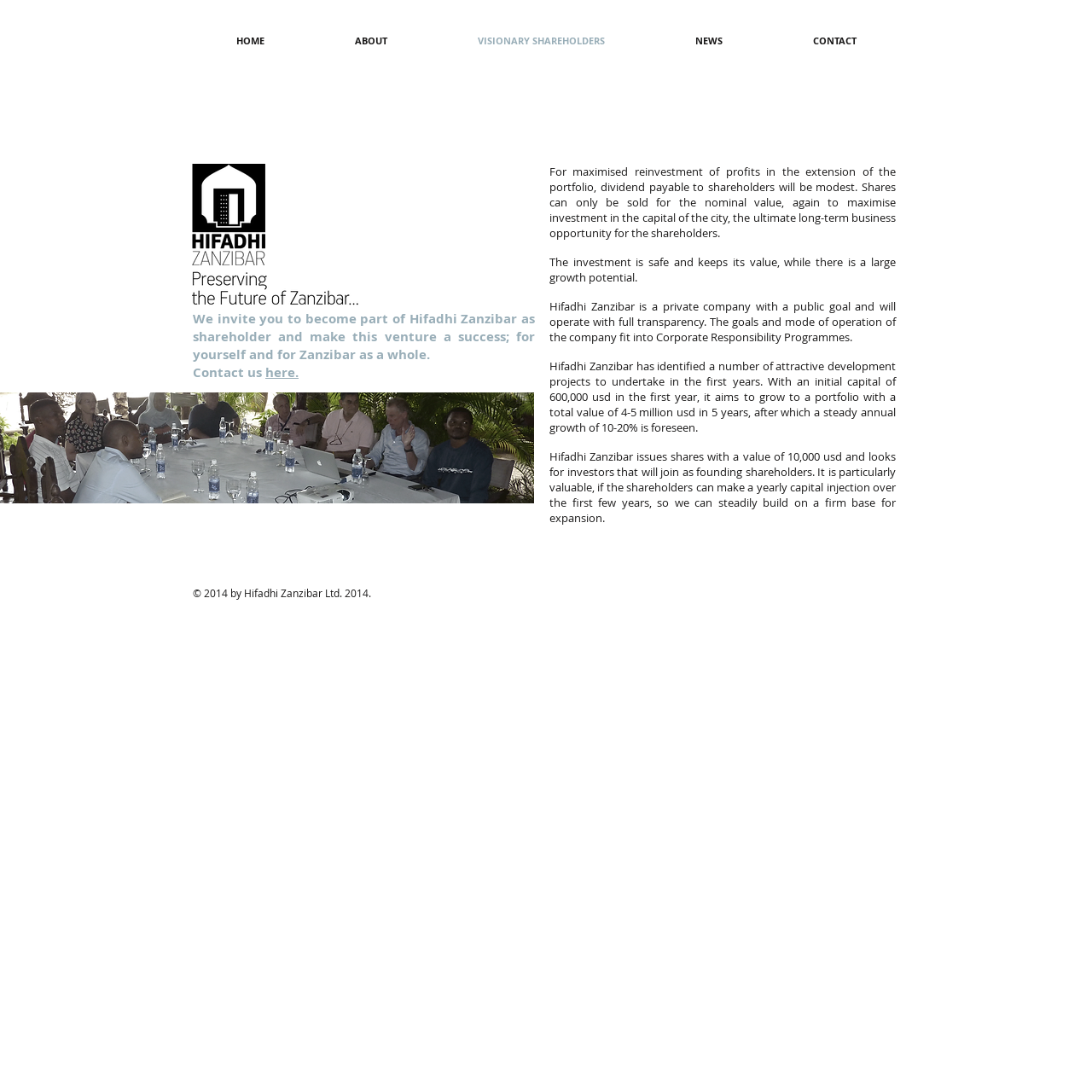From the webpage screenshot, predict the bounding box coordinates (top-left x, top-left y, bottom-right x, bottom-right y) for the UI element described here: VISIONARY SHAREHOLDERS

[0.396, 0.027, 0.595, 0.047]